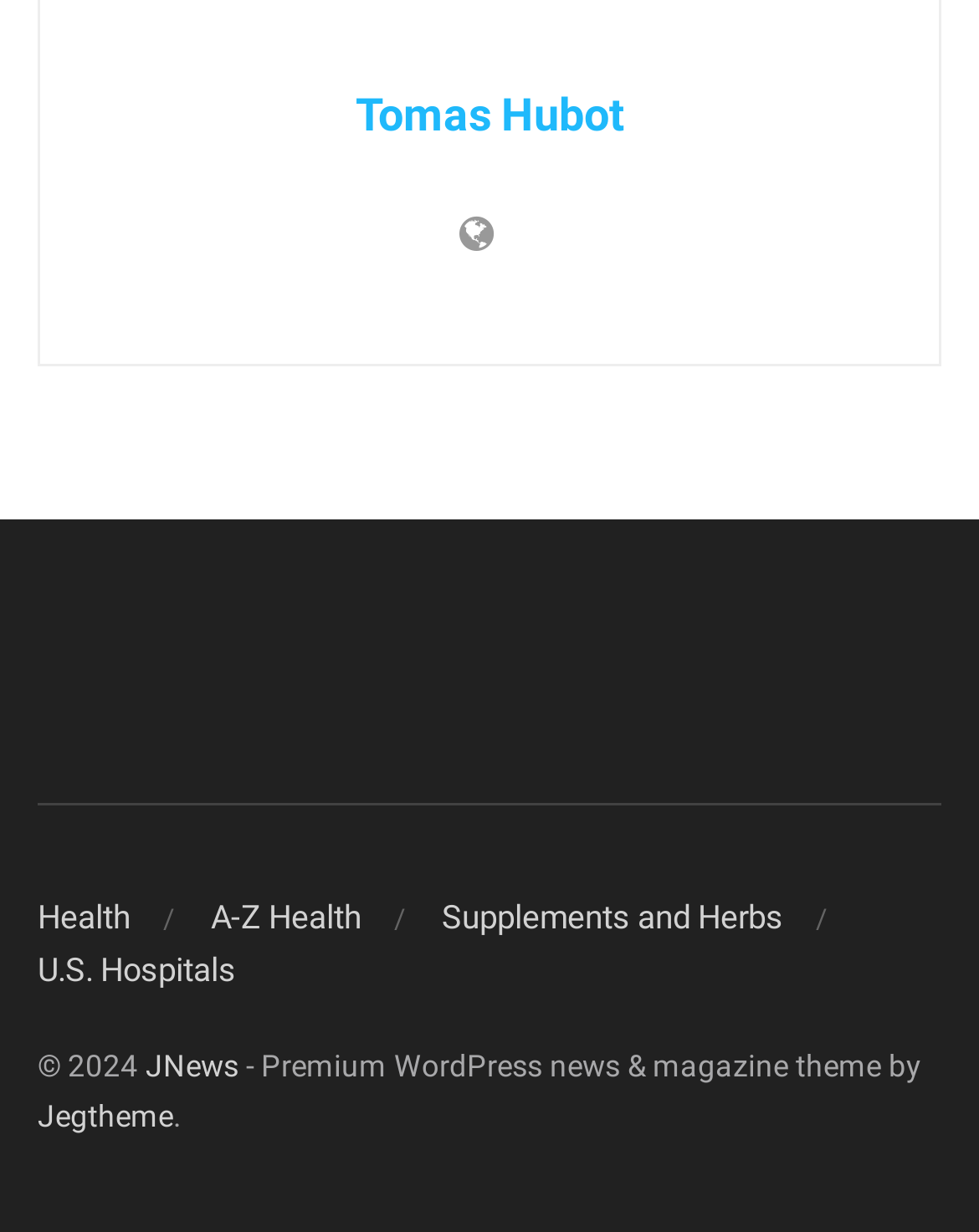Locate the bounding box for the described UI element: "A-Z Health". Ensure the coordinates are four float numbers between 0 and 1, formatted as [left, top, right, bottom].

[0.215, 0.73, 0.369, 0.761]